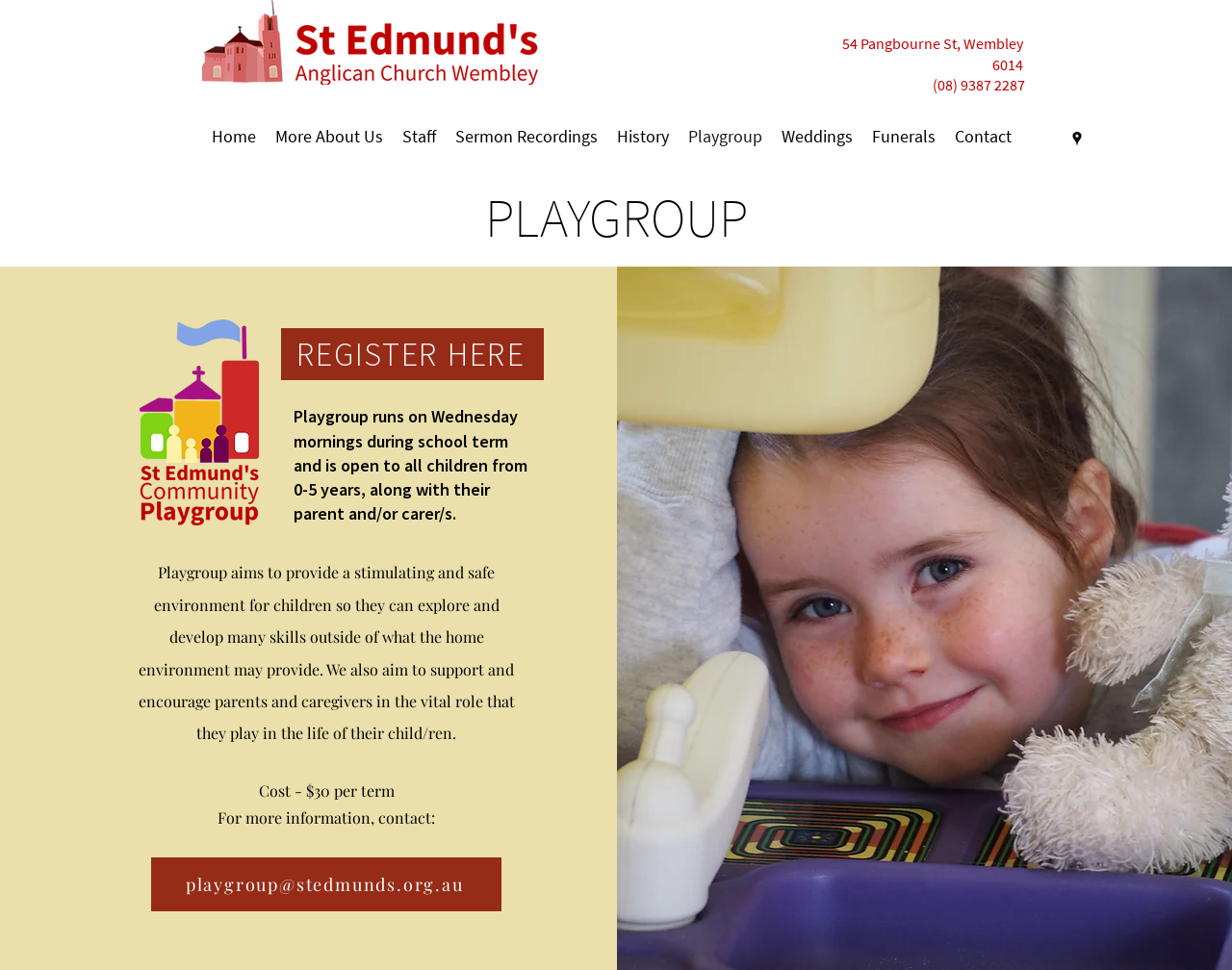Find the bounding box coordinates of the clickable area required to complete the following action: "Send an email to 'playgroup@stedmunds.org.au'".

[0.123, 0.884, 0.407, 0.94]